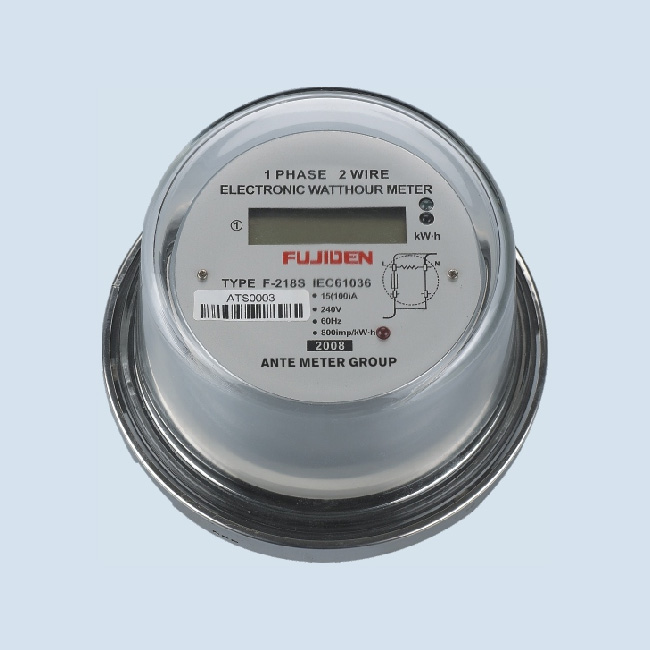Elaborate on all the elements present in the image.

The image displays the F-218S electronic watthour meter, designed for single-phase operation with a two-wire setup. Featuring a clear electronic display, the meter provides readings in kilowatt-hours (kWh) and is marked with specifications including the model name "FUJIDEN" and type "F-218S". It adheres to IEC61036 standards and supports a maximum current of 10A, operating at a voltage of 240V with a frequency of 60Hz. The design emphasizes reliability and precision, showcasing the unit's role in energy measurement within a residential or commercial environment. The meter's durable casing reflects its robust construction, suitable for long-term use without recalibration.